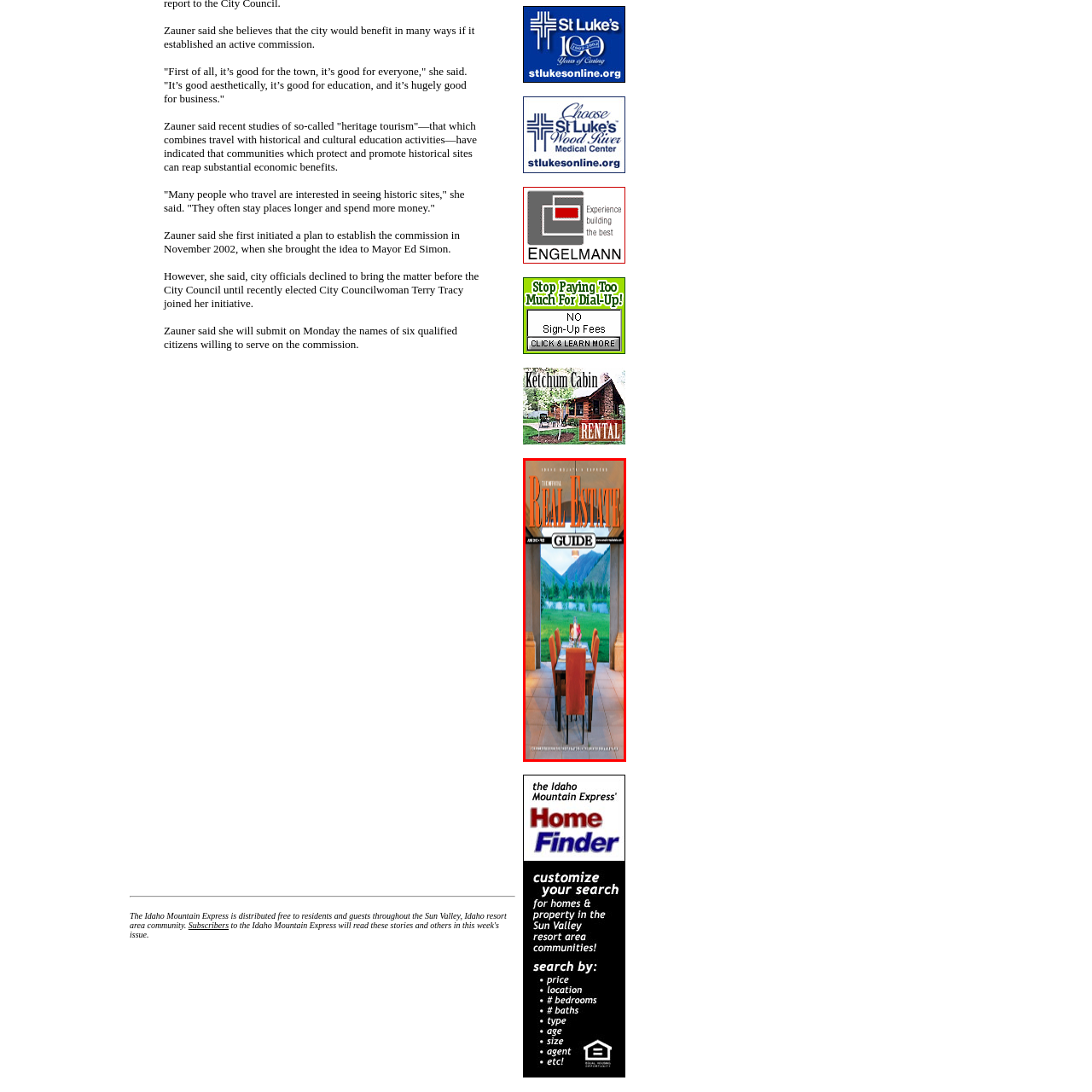Craft a detailed and vivid caption for the image that is highlighted by the red frame.

The image featured is the cover of the "Idaho Mountain Express Real Estate Guide" for June 2014. The design prominently showcases an inviting outdoor scene framed by elegant architecture. A long dining table with vibrant red chairs sits in the foreground, creating a striking contrast against the serene backdrop of lush greenery and majestic mountains. The title "REAL ESTATE GUIDE" is boldly displayed at the top in a vibrant orange, drawing attention to the publication's focus. This cover not only emphasizes the beauty of Idaho's real estate offerings but also encapsulates the lifestyle associated with living in such picturesque surroundings.